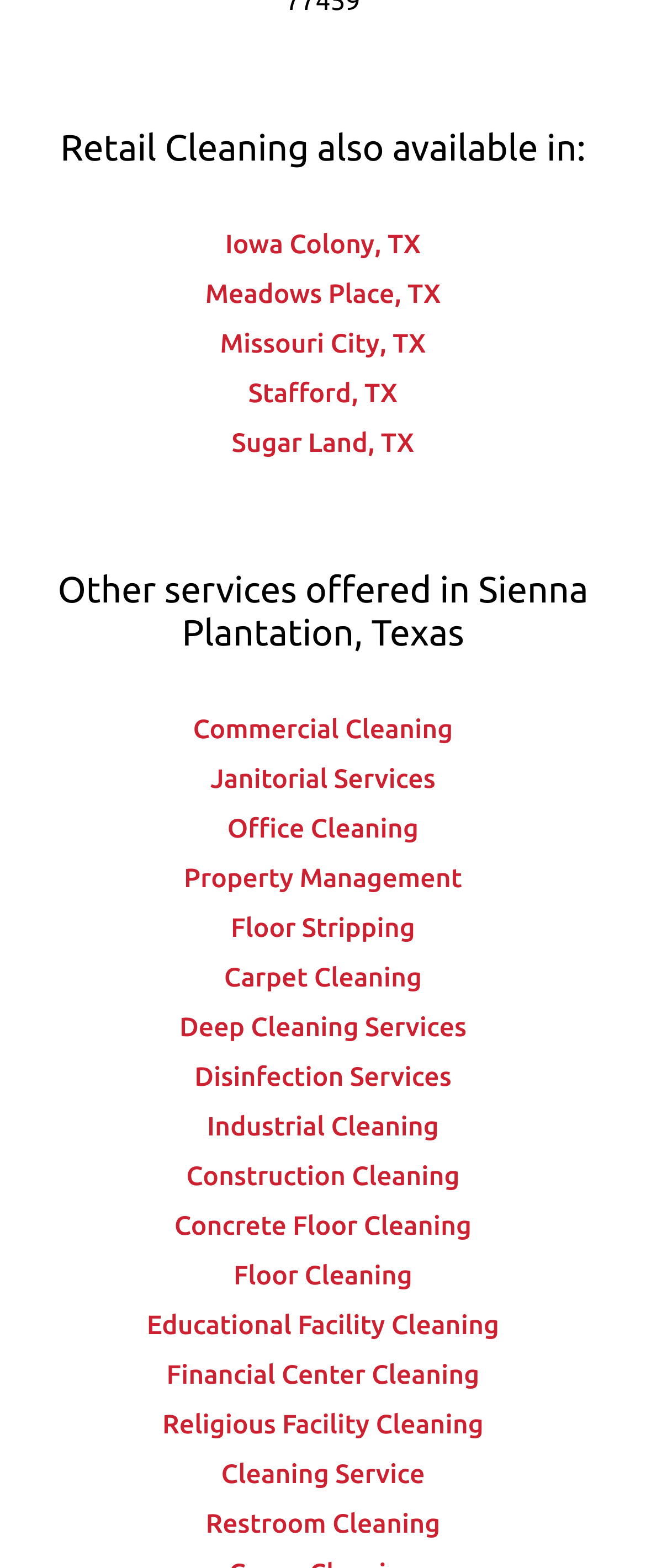Bounding box coordinates are specified in the format (top-left x, top-left y, bottom-right x, bottom-right y). All values are floating point numbers bounded between 0 and 1. Please provide the bounding box coordinate of the region this sentence describes: Iowa Colony, TX

[0.349, 0.146, 0.651, 0.165]